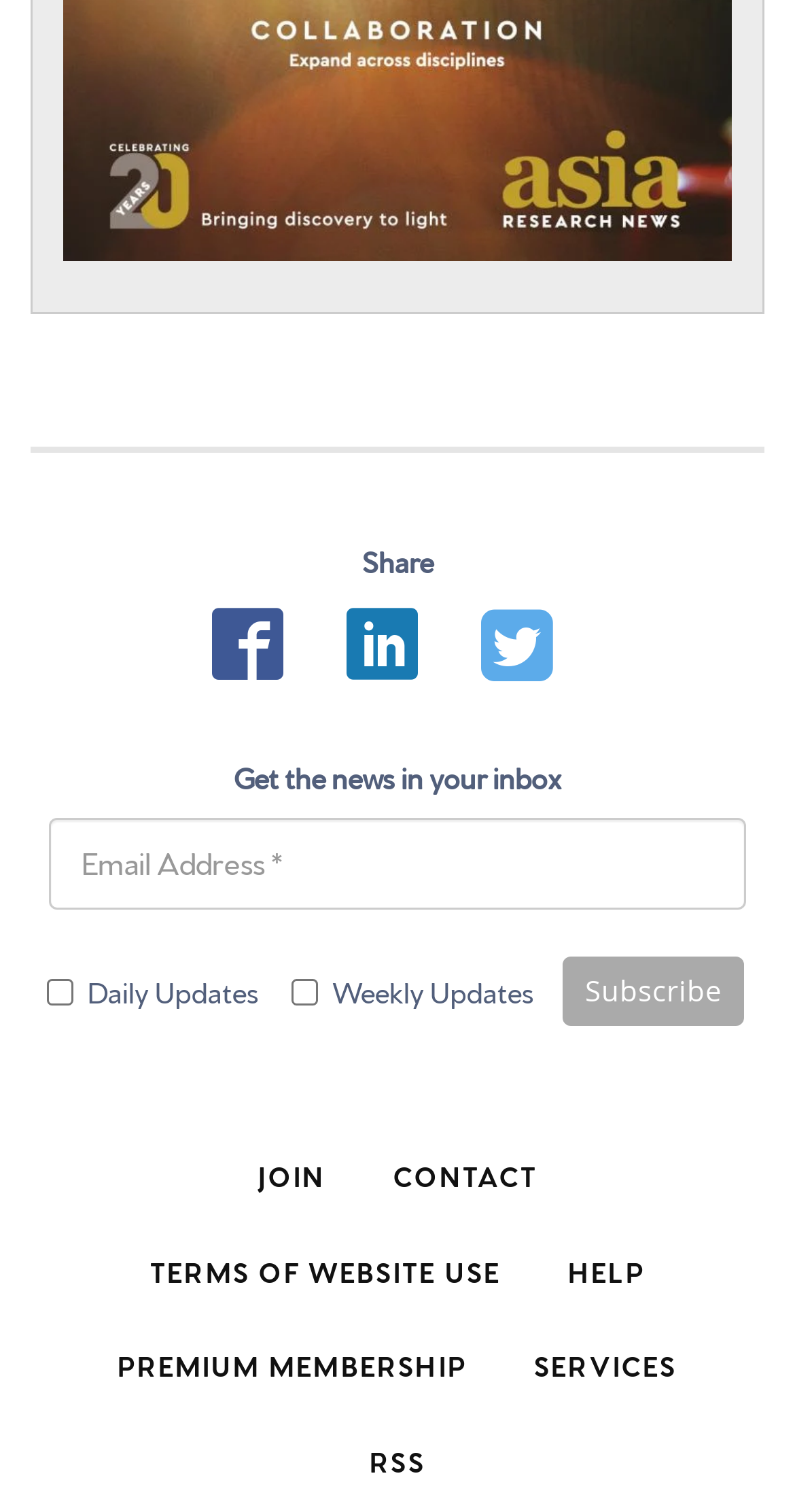Determine the bounding box coordinates of the UI element that matches the following description: "parent_node: Weekly Updates name="mailchimp_lists[interest_groups][d812d1ece4][b20709cee3]" value="b20709cee3"". The coordinates should be four float numbers between 0 and 1 in the format [left, top, right, bottom].

[0.367, 0.647, 0.4, 0.665]